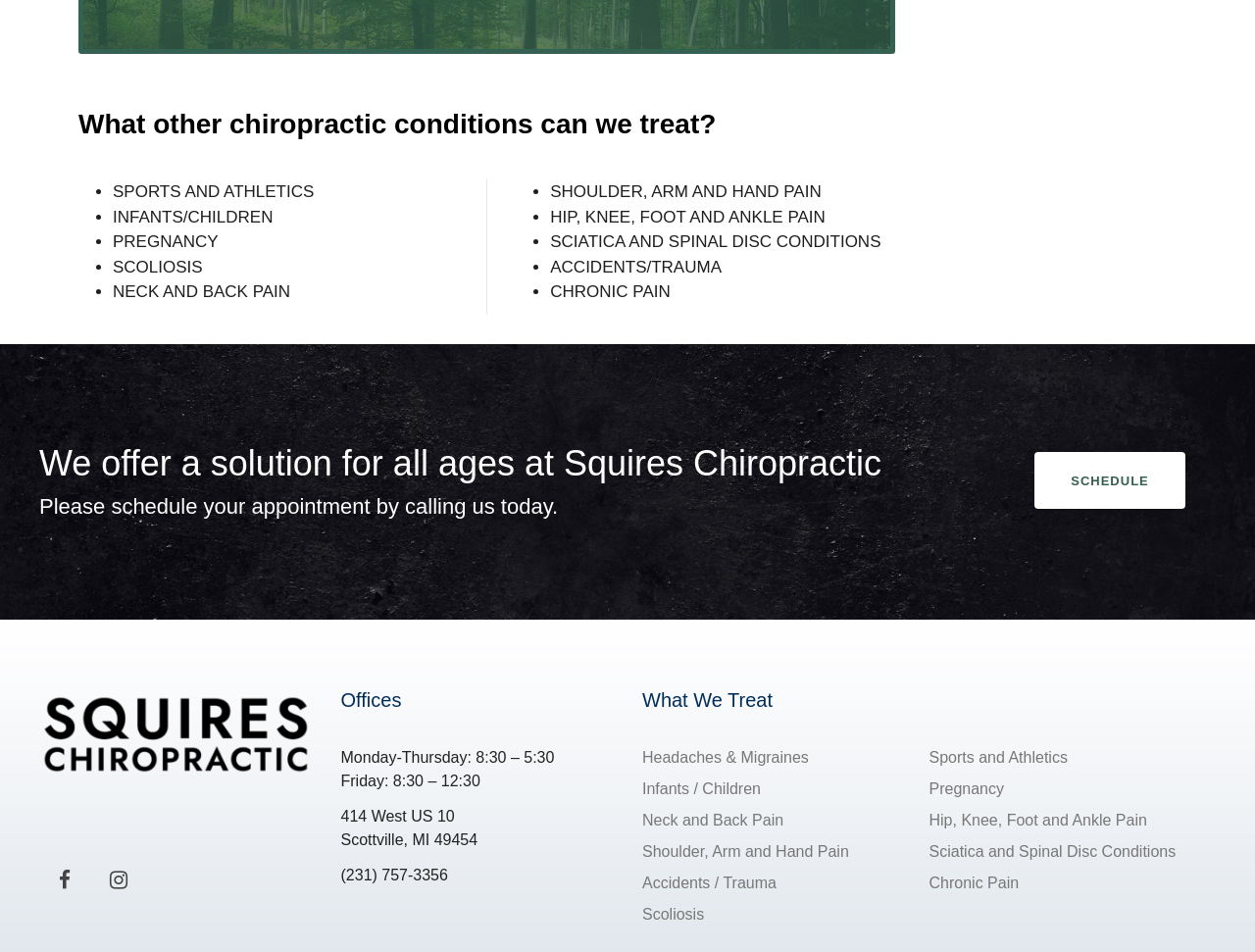Please specify the bounding box coordinates in the format (top-left x, top-left y, bottom-right x, bottom-right y), with all values as floating point numbers between 0 and 1. Identify the bounding box of the UI element described by: Terms and Conditions

None